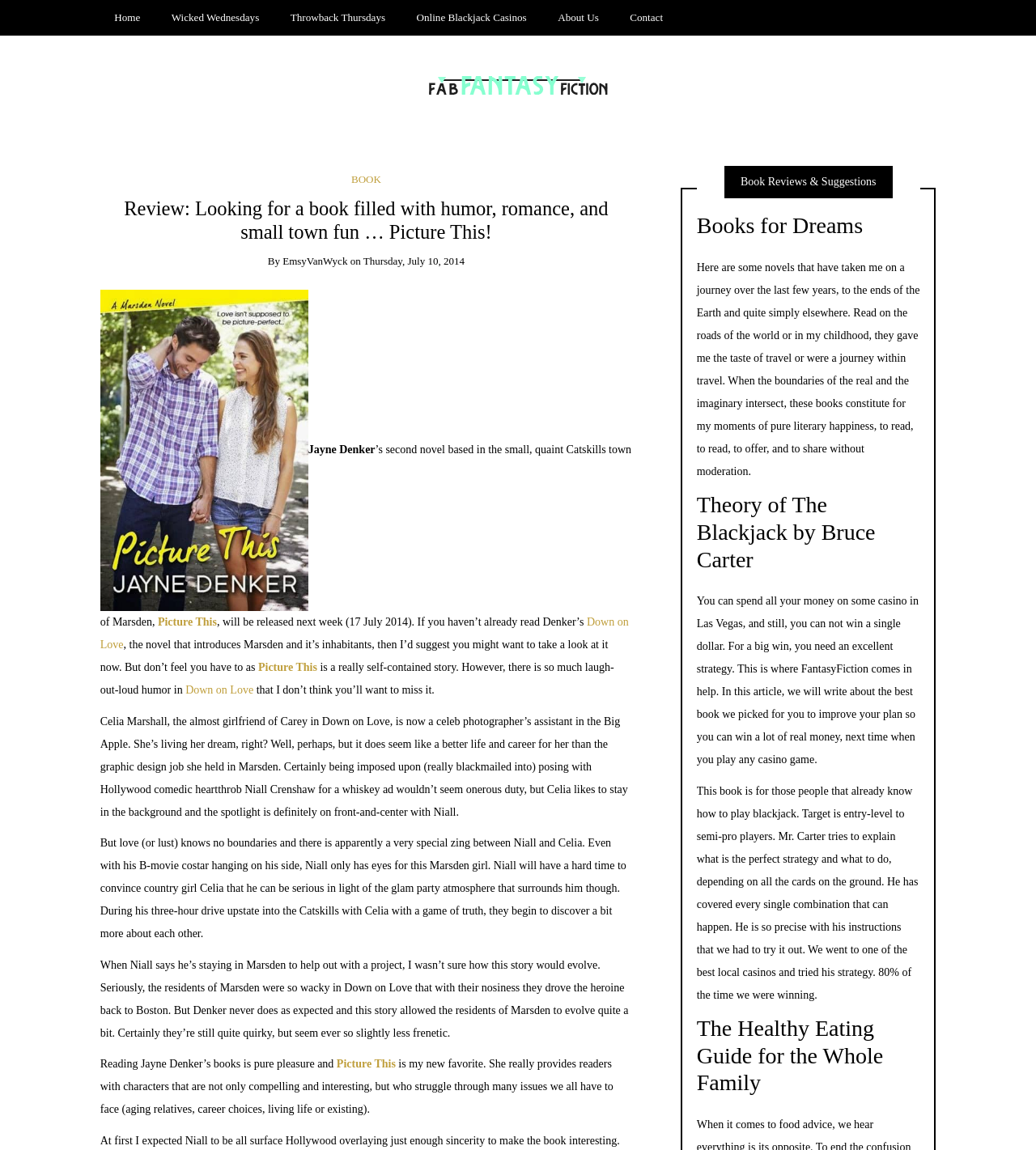Determine the coordinates of the bounding box for the clickable area needed to execute this instruction: "Learn more about 'Down on Love' novel".

[0.097, 0.536, 0.607, 0.566]